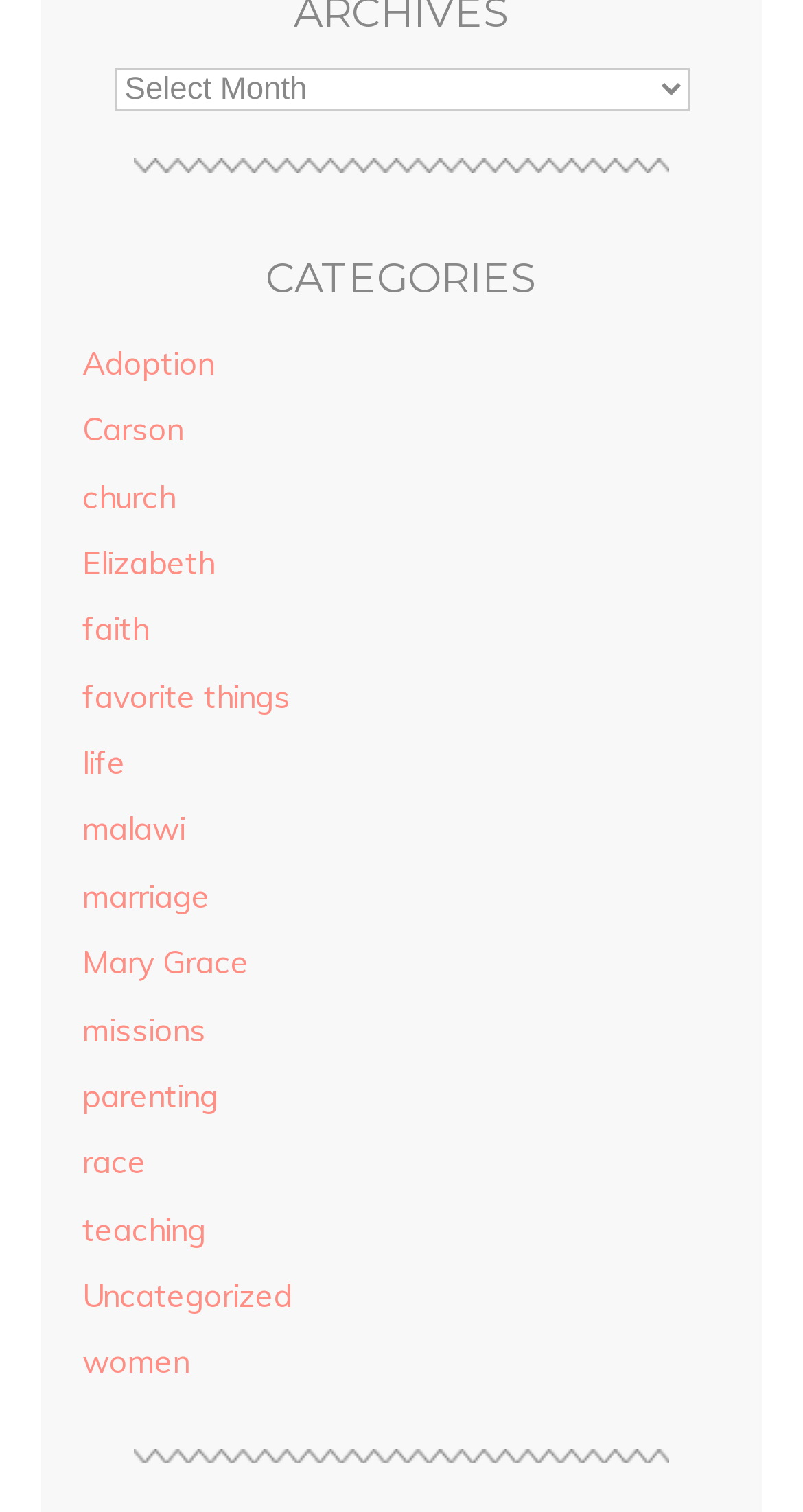How many categories are listed?
Analyze the image and provide a thorough answer to the question.

There are 24 categories listed on the webpage, which are all link elements located under the 'CATEGORIES' heading. I counted them by looking at the link elements starting from 'Adoption' to 'women'.